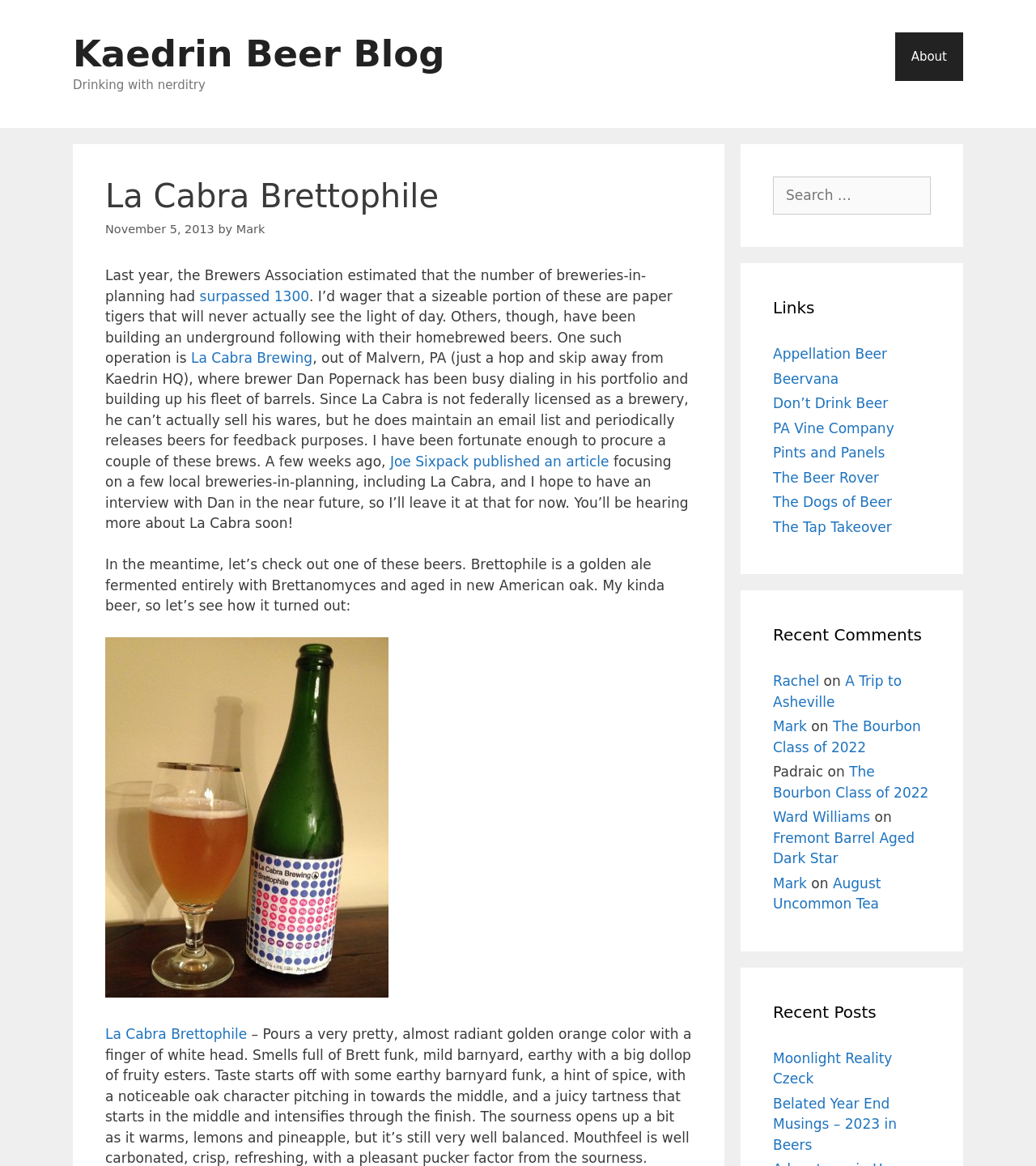What is the name of the blog?
Can you offer a detailed and complete answer to this question?

The name of the blog can be found in the banner section at the top of the webpage, where it says 'Kaedrin Beer Blog'.